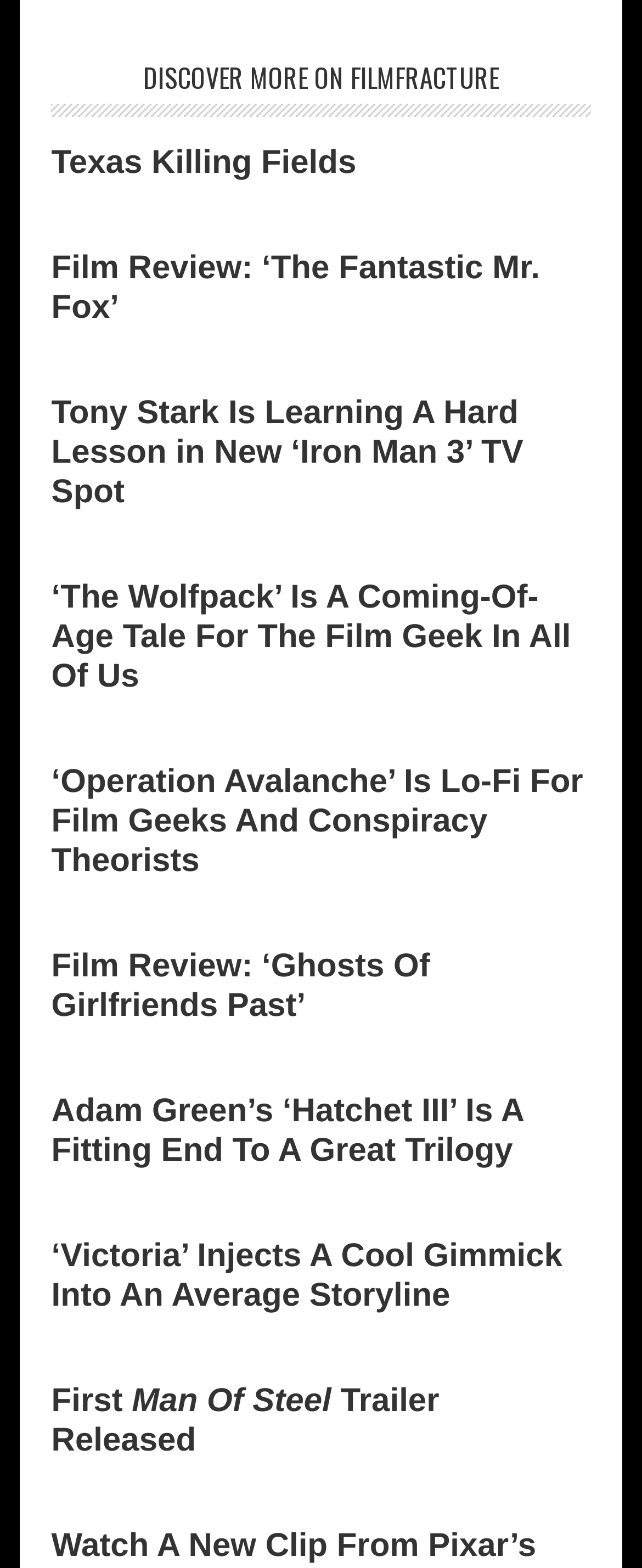Is there a specific section or category for the articles on this webpage?
From the image, provide a succinct answer in one word or a short phrase.

No